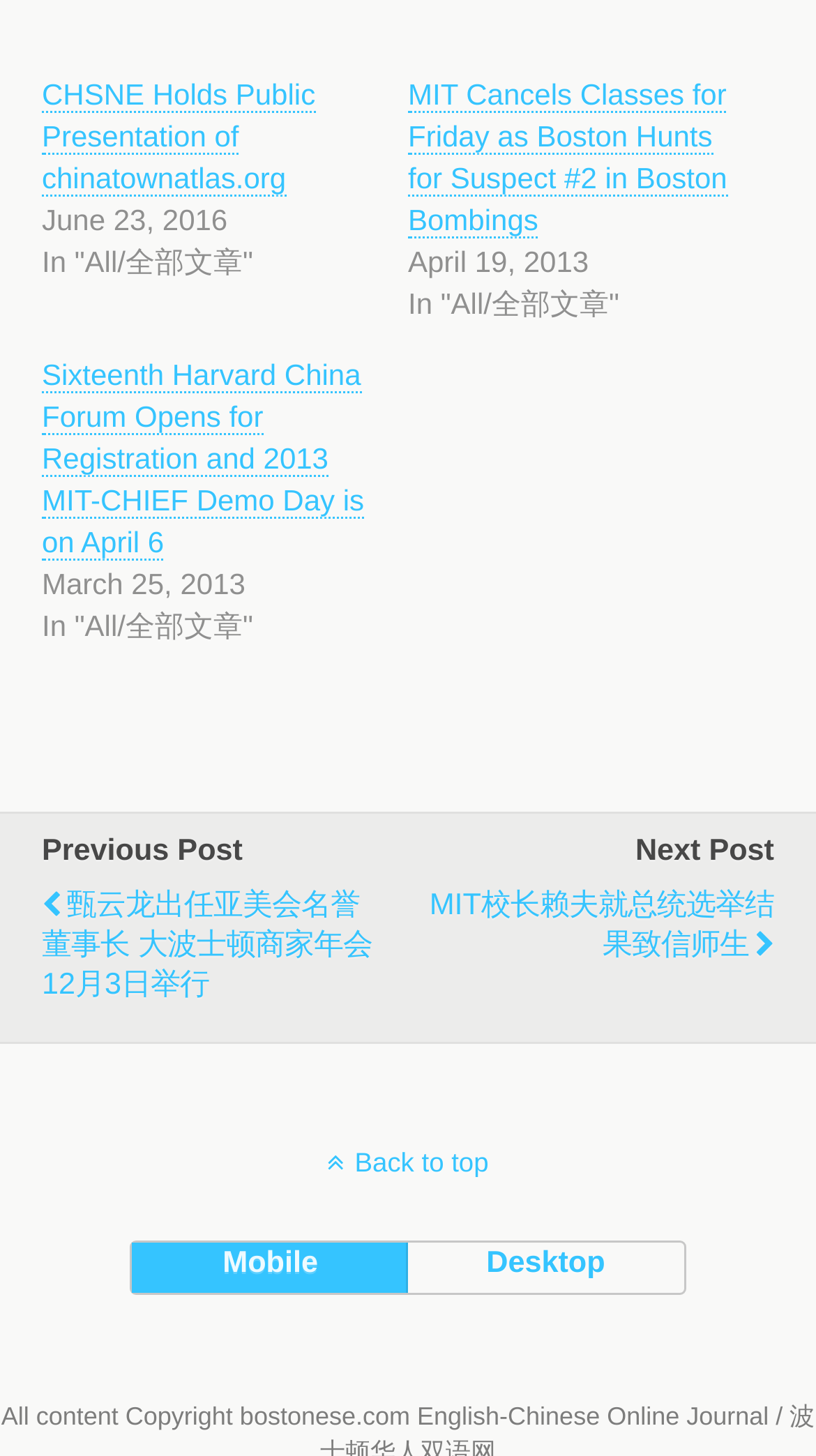Using the element description provided, determine the bounding box coordinates in the format (top-left x, top-left y, bottom-right x, bottom-right y). Ensure that all values are floating point numbers between 0 and 1. Element description: Back to top

[0.0, 0.787, 1.0, 0.809]